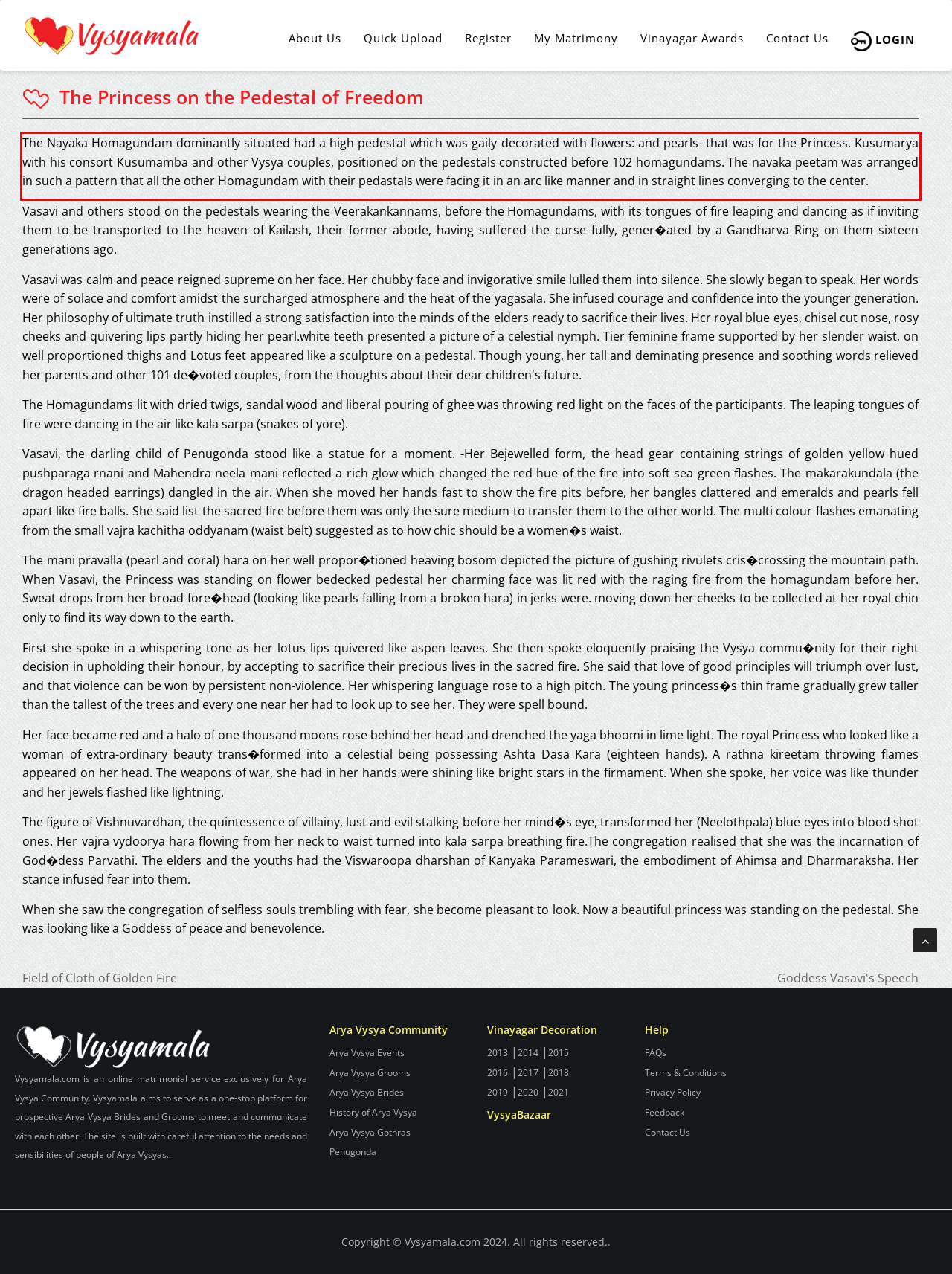Please identify and extract the text from the UI element that is surrounded by a red bounding box in the provided webpage screenshot.

The Nayaka Homagundam dominantly situated had a high pedestal which was gaily decorated with flowers: and pearls- that was for the Princess. Kusumarya with his consort Kusumamba and other Vysya couples, positioned on the pedestals constructed before 102 homagundams. The navaka peetam was arranged in such a pattern that all the other Homagundam with their pedastals were facing it in an arc like manner and in straight lines converging to the center.